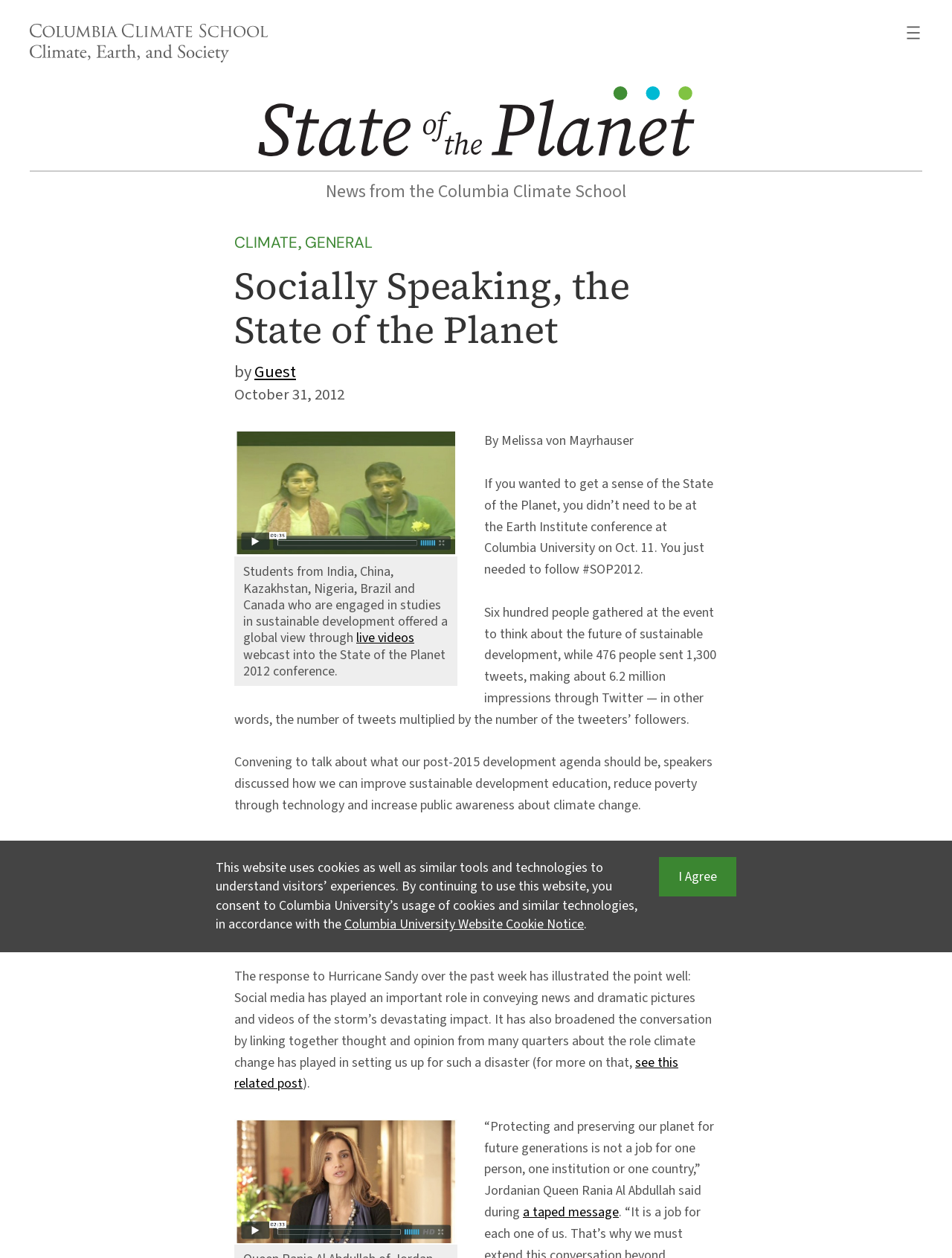Provide the bounding box coordinates of the section that needs to be clicked to accomplish the following instruction: "Click on the 'HOME' link."

None